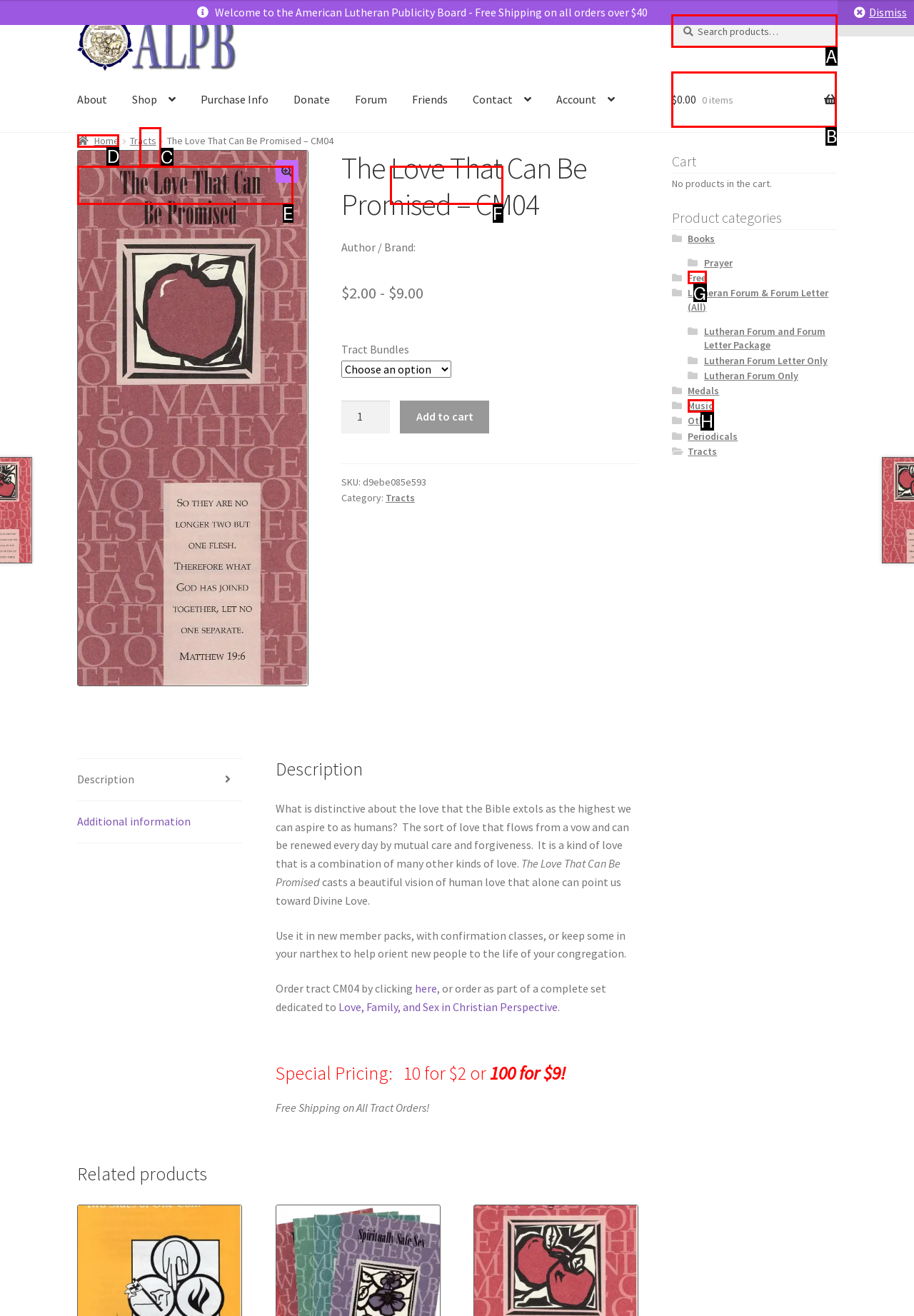Identify the correct letter of the UI element to click for this task: Search for something
Respond with the letter from the listed options.

A